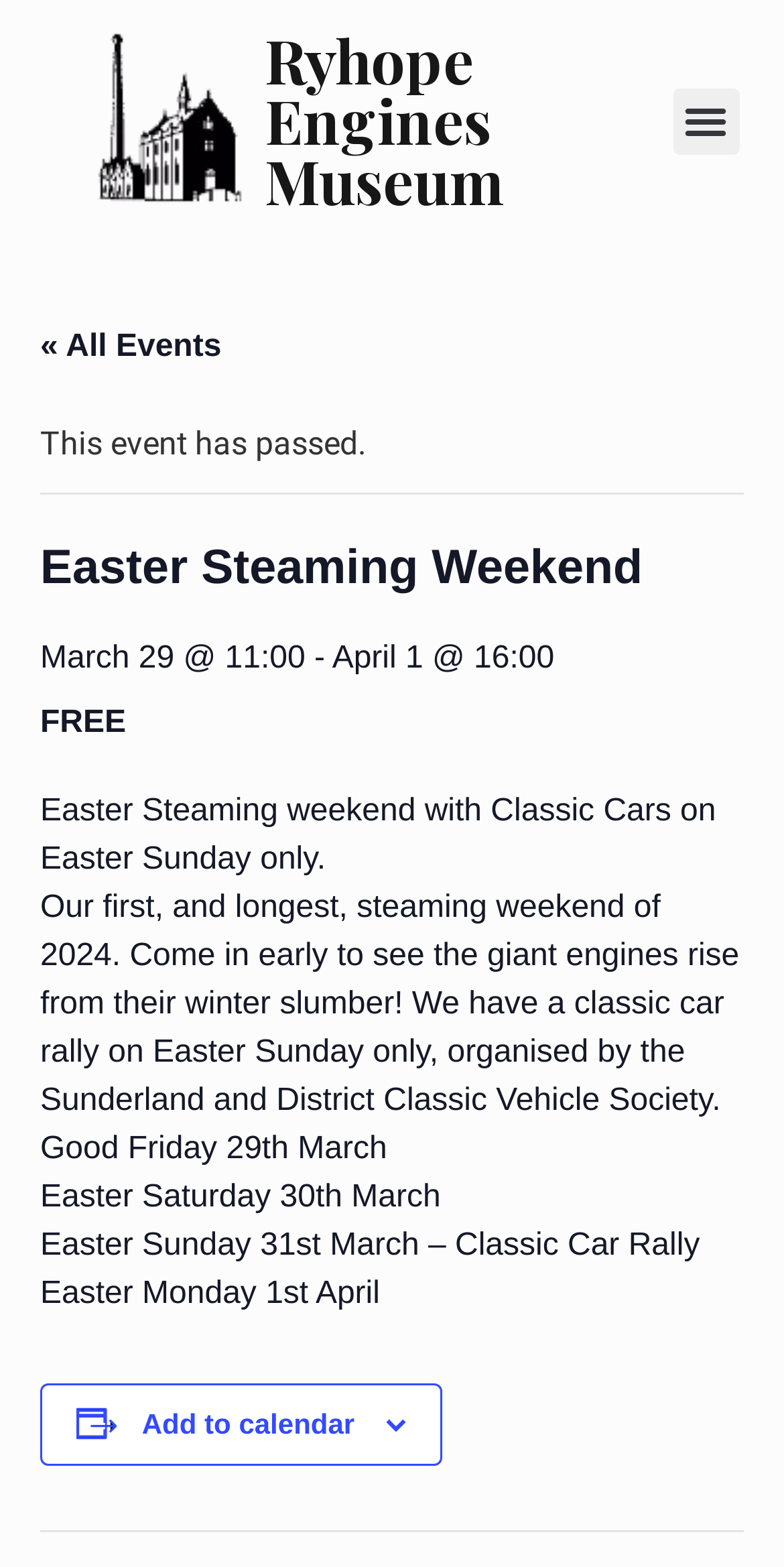What can be seen on Good Friday?
Look at the image and respond to the question as thoroughly as possible.

The webpage description mentions that visitors can 'see the giant engines rise from their winter slumber' on Good Friday, implying that the giant engines will be on display.